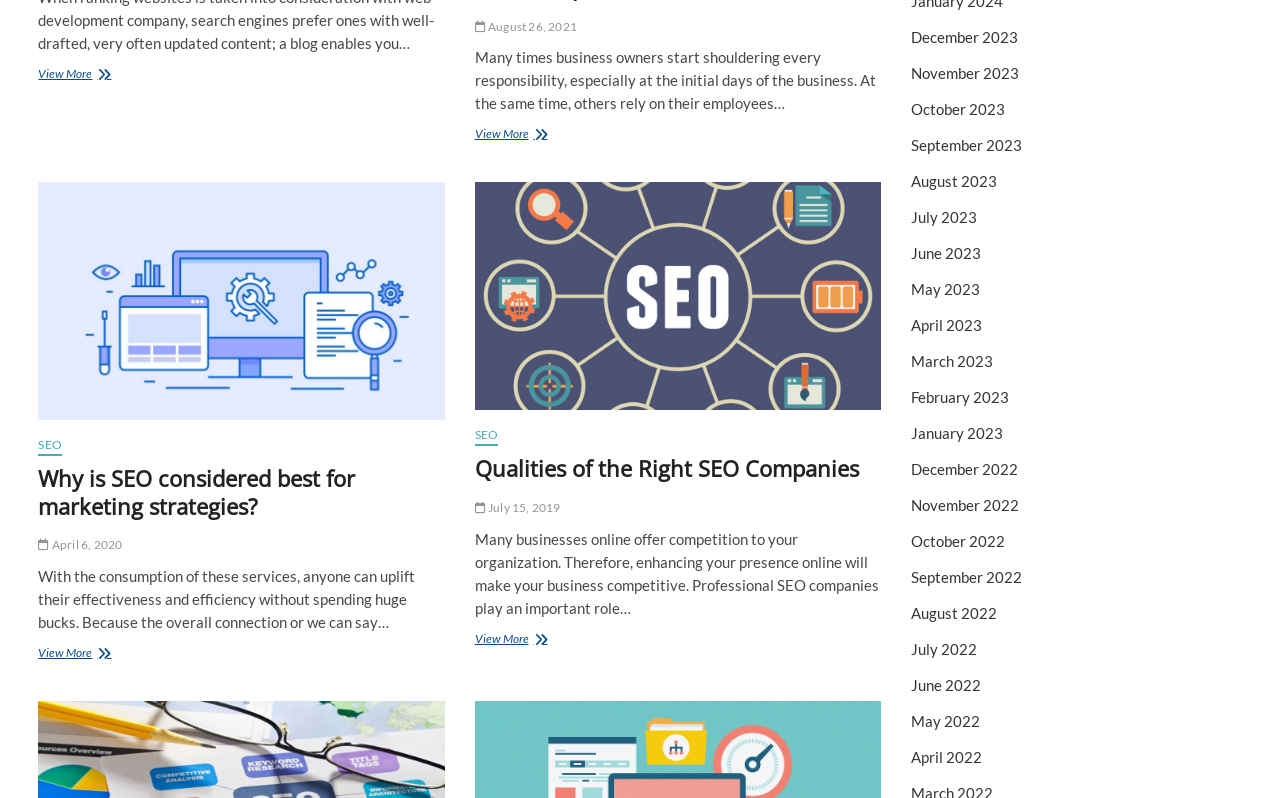Predict the bounding box coordinates for the UI element described as: "August 26, 2021". The coordinates should be four float numbers between 0 and 1, presented as [left, top, right, bottom].

[0.371, 0.023, 0.451, 0.042]